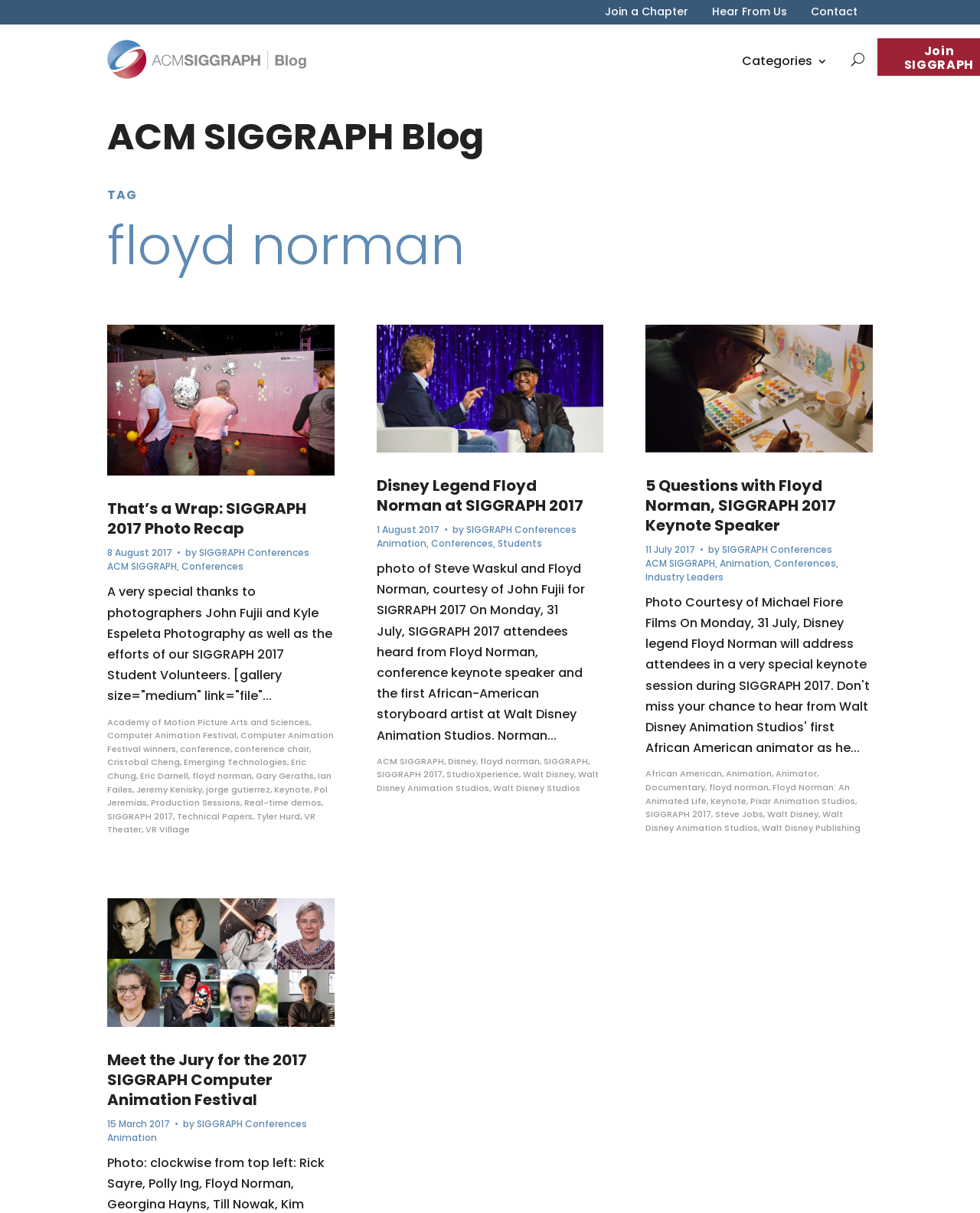Based on the image, please respond to the question with as much detail as possible:
What is the category of the article 'That’s a Wrap: SIGGRAPH 2017 Photo Recap'?

I found the answer by examining the links and text surrounding the article title 'That’s a Wrap: SIGGRAPH 2017 Photo Recap', and noticed that it is categorized under 'SIGGRAPH Conferences'.